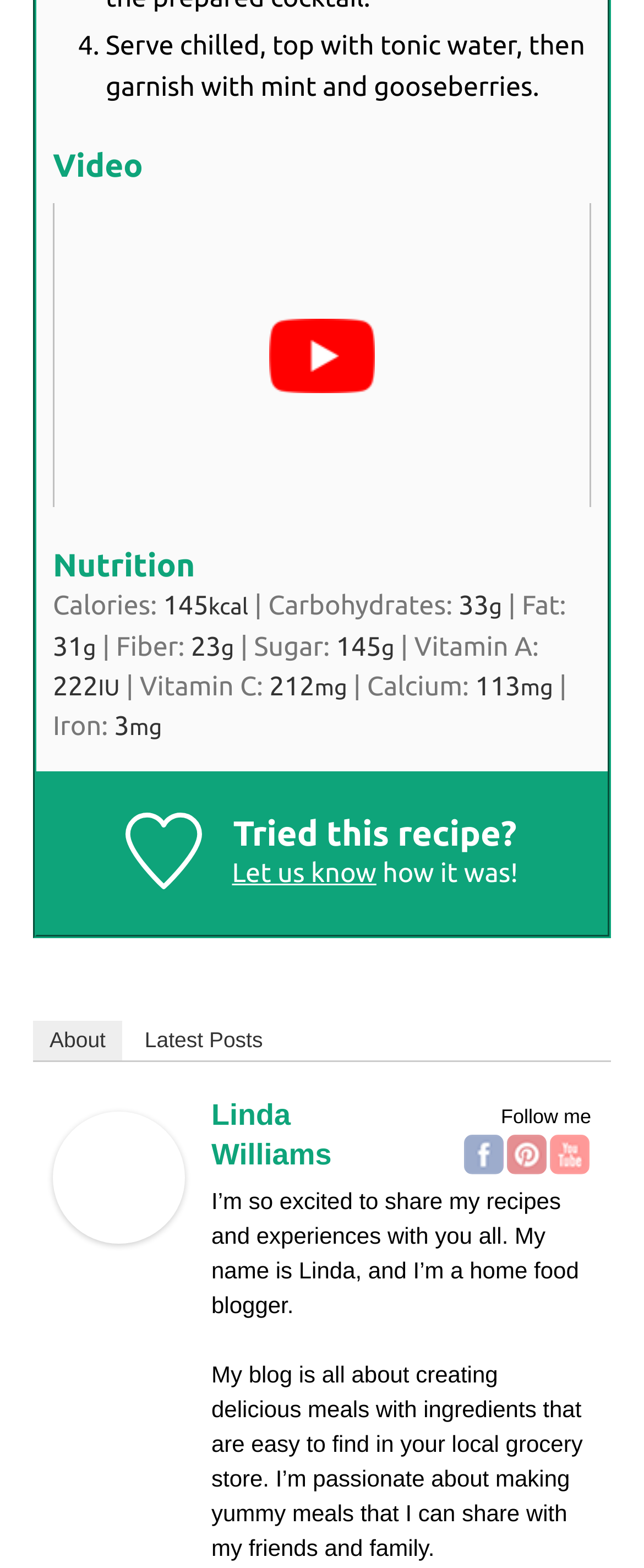Identify the bounding box for the element characterized by the following description: "title="Linda Williams"".

[0.082, 0.776, 0.287, 0.797]